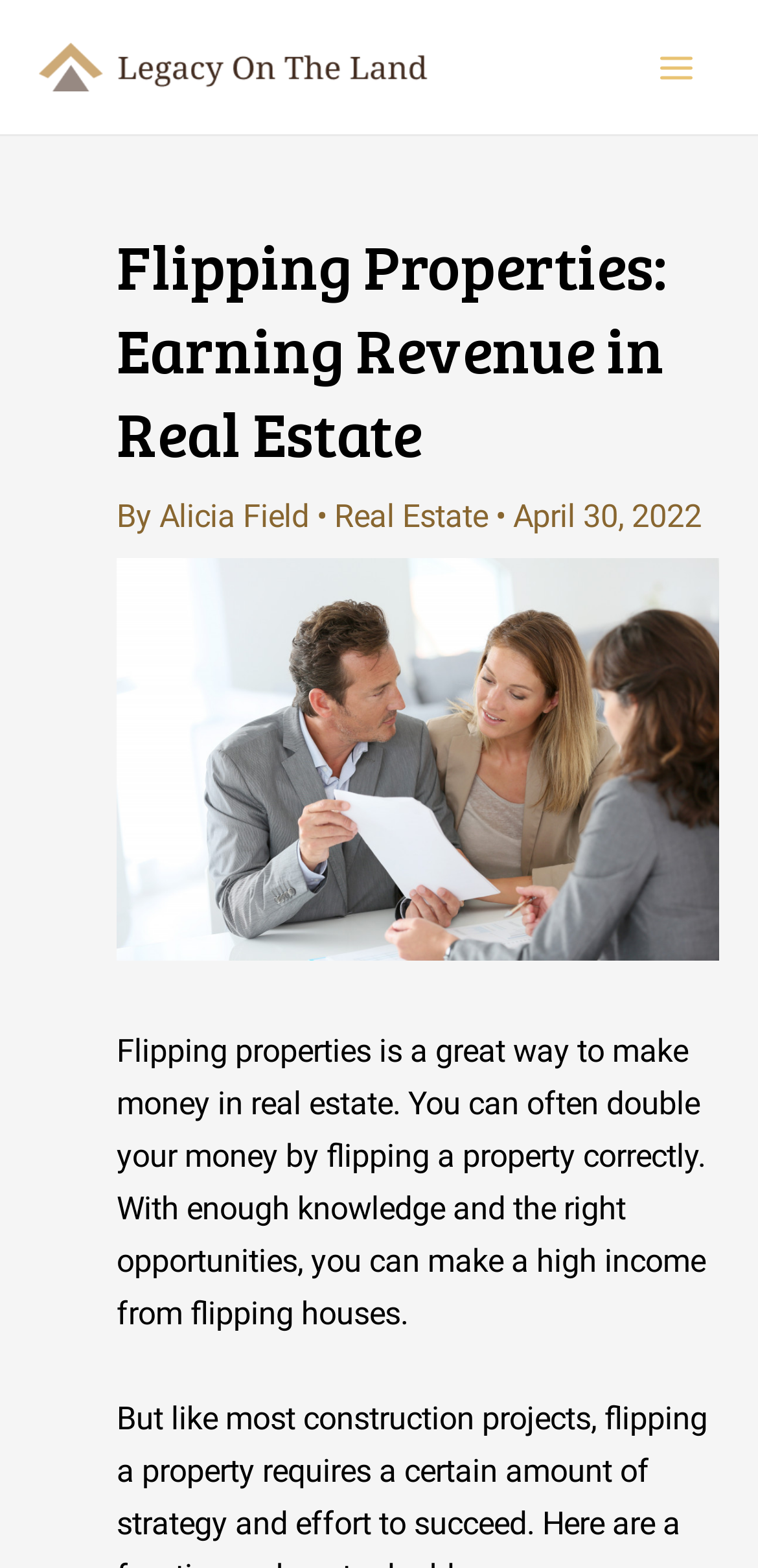What is the date of the article?
Please utilize the information in the image to give a detailed response to the question.

The date of the article can be found in the header section of the webpage, where it says 'April 30, 2022'.